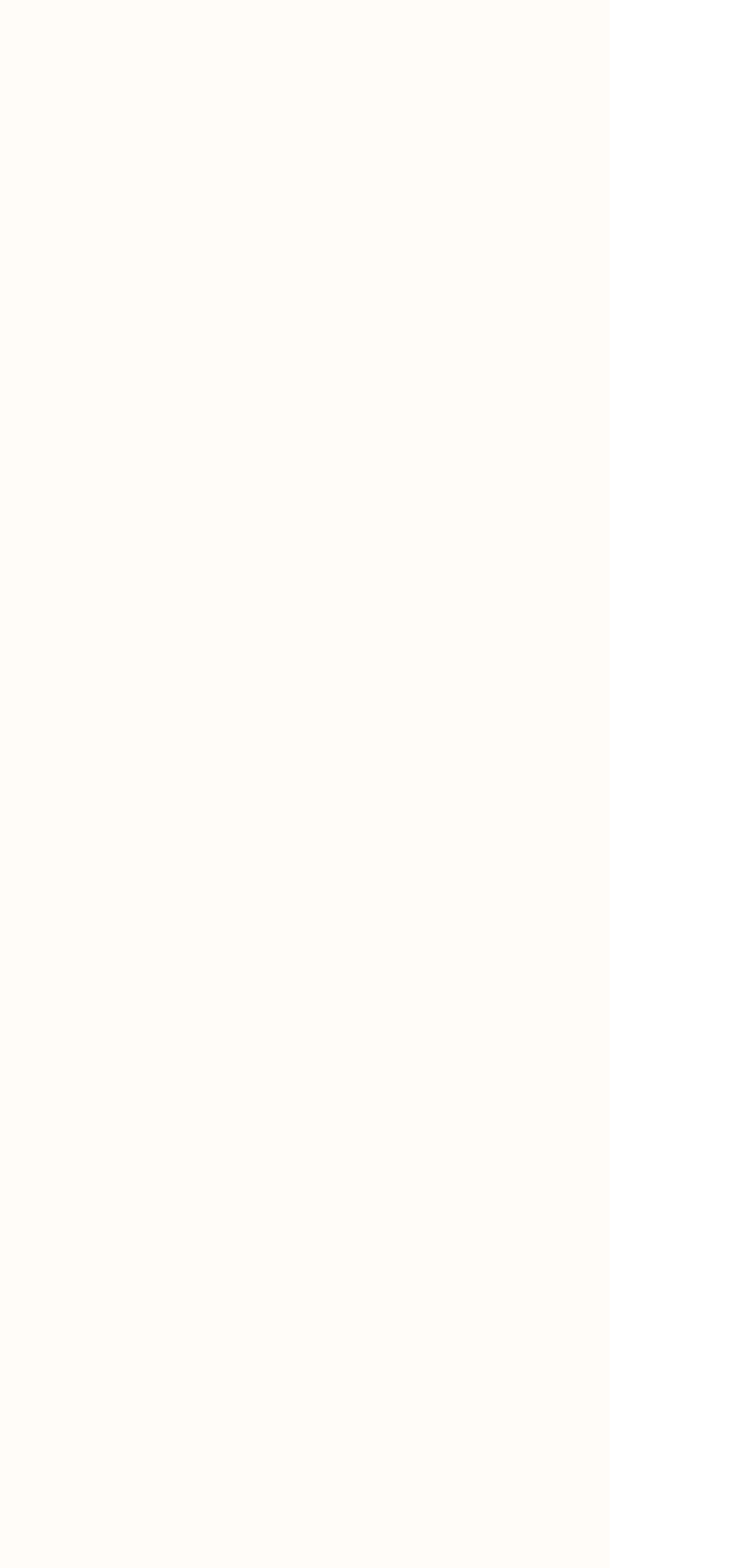How many links are in the social bar?
Based on the image, answer the question in a detailed manner.

The webpage has a list element labeled 'Social Bar' which contains two links: 'Facebook' and 'LinkedIn', allowing users to access the company's social media profiles.